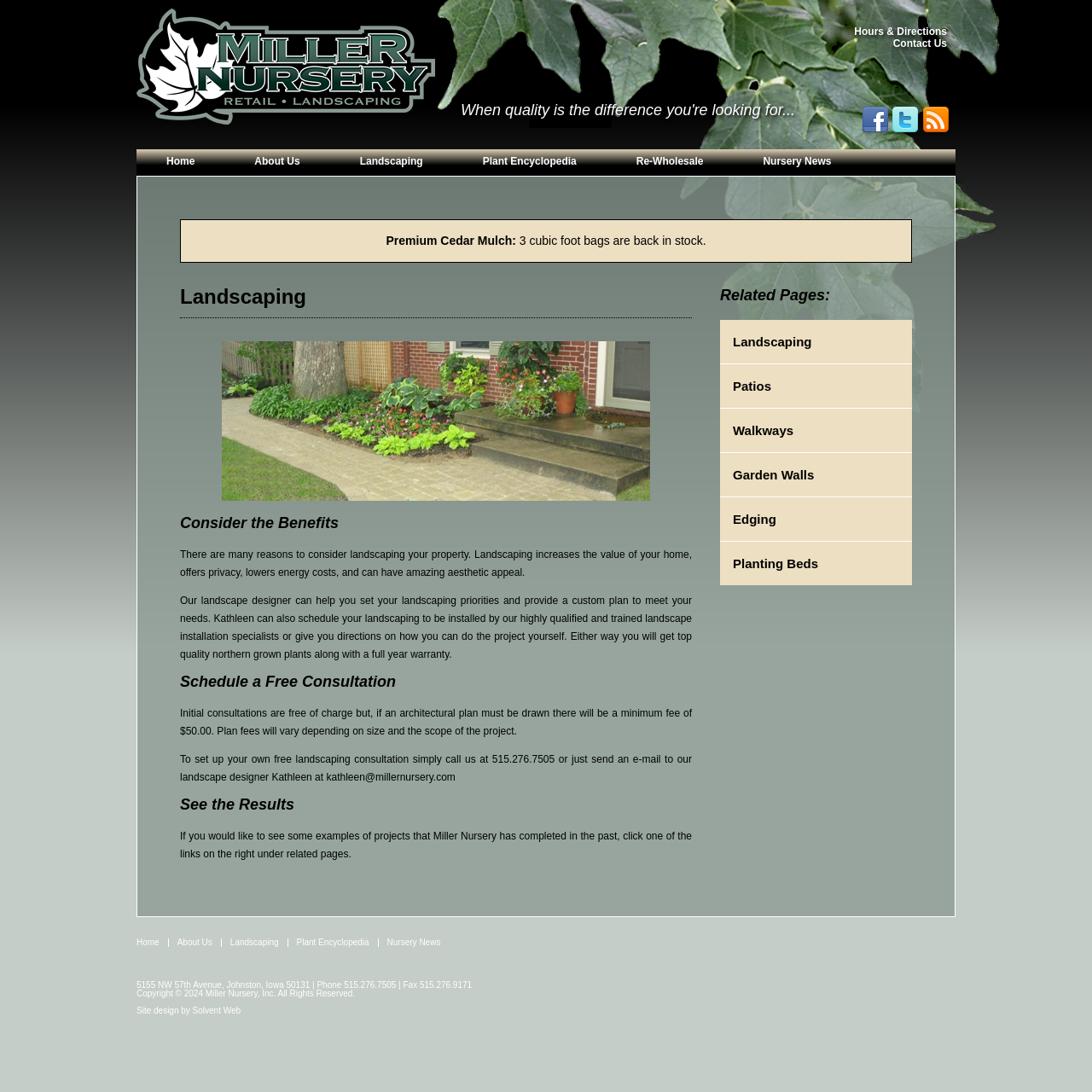Please specify the bounding box coordinates of the area that should be clicked to accomplish the following instruction: "Get more information about 'Plant Encyclopedia'". The coordinates should consist of four float numbers between 0 and 1, i.e., [left, top, right, bottom].

[0.415, 0.137, 0.555, 0.161]